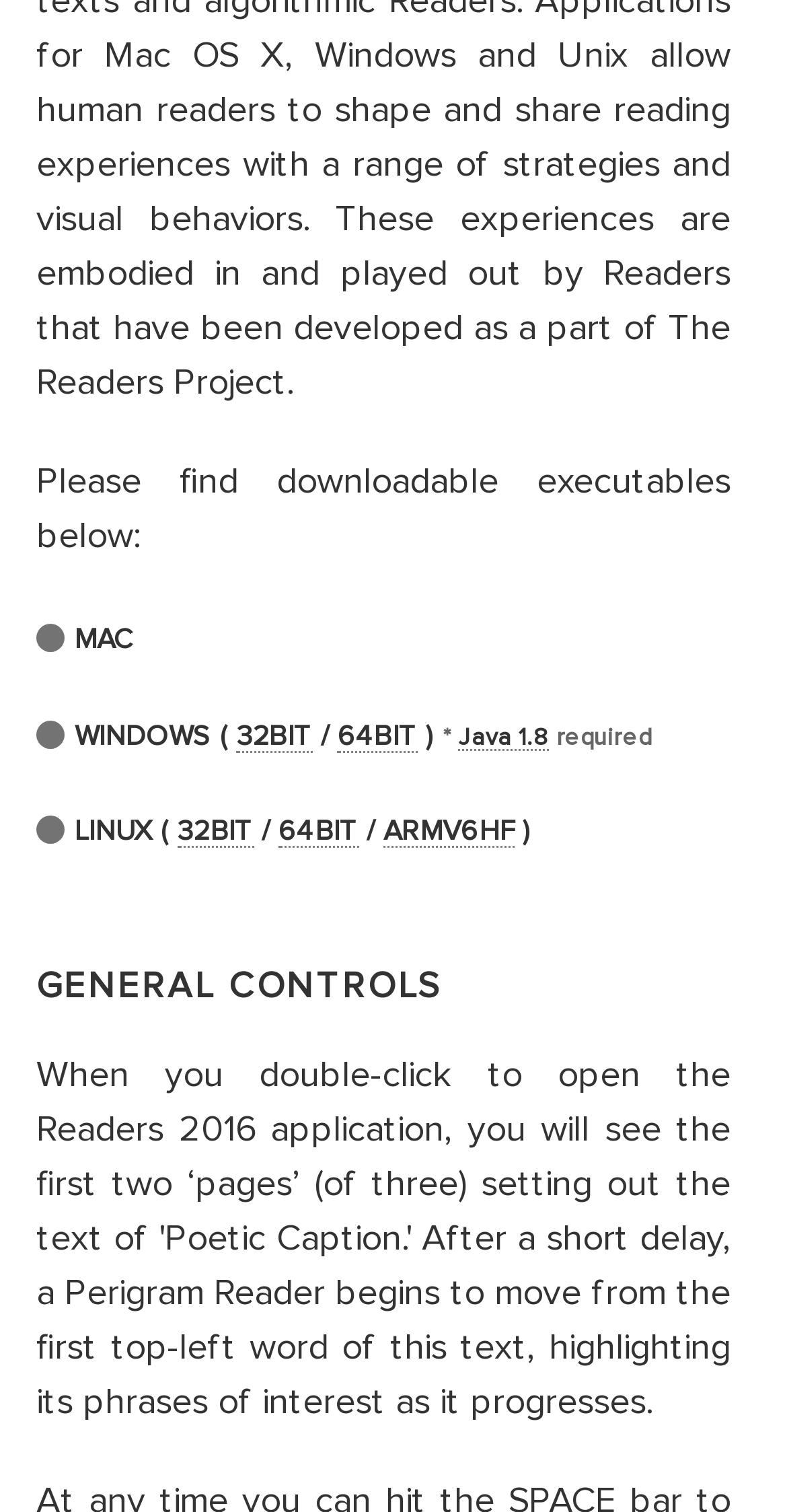Respond to the question with just a single word or phrase: 
What operating systems are supported?

MAC, WINDOWS, LINUX